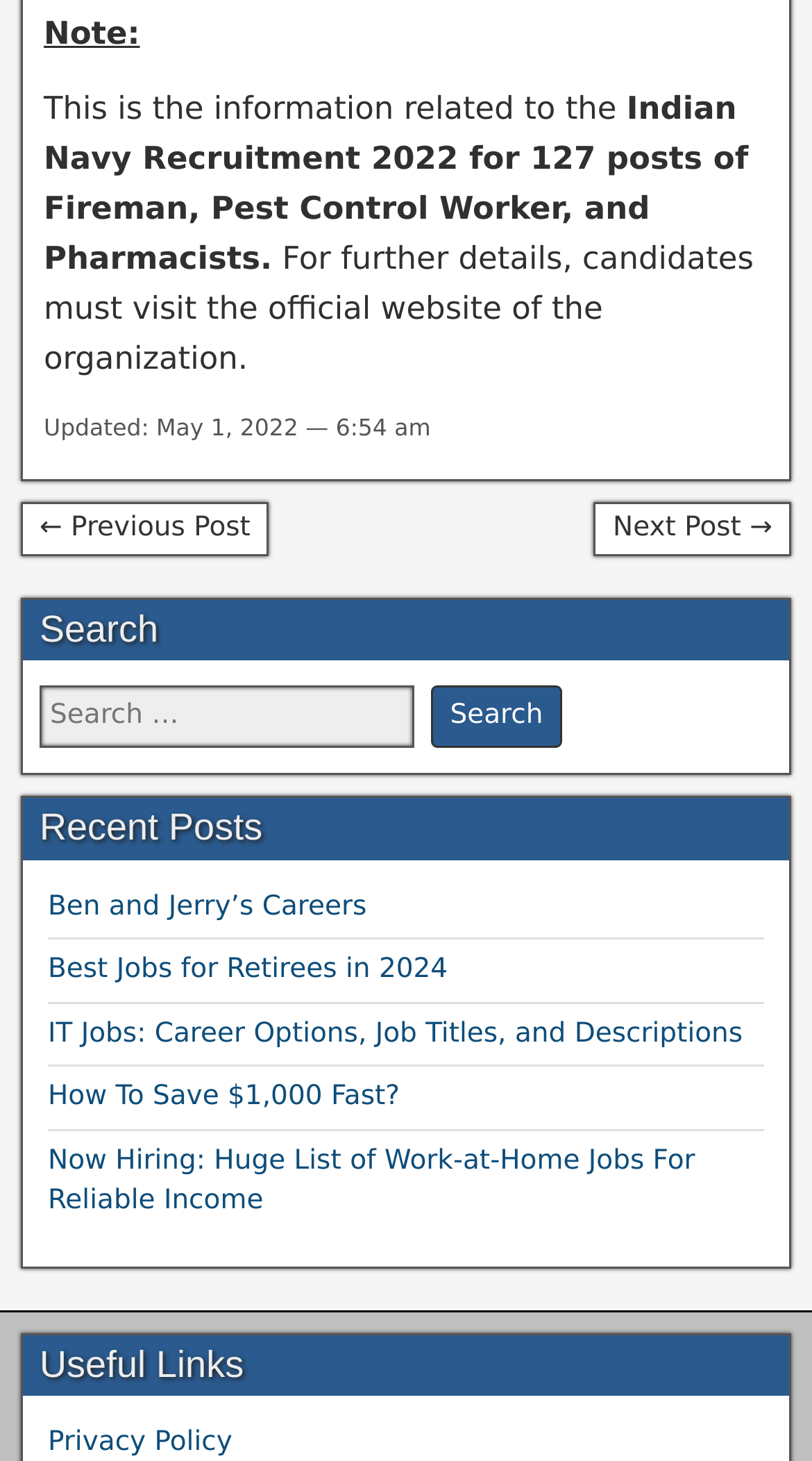Identify the bounding box for the UI element specified in this description: "Privacy Policy". The coordinates must be four float numbers between 0 and 1, formatted as [left, top, right, bottom].

[0.059, 0.977, 0.286, 0.998]